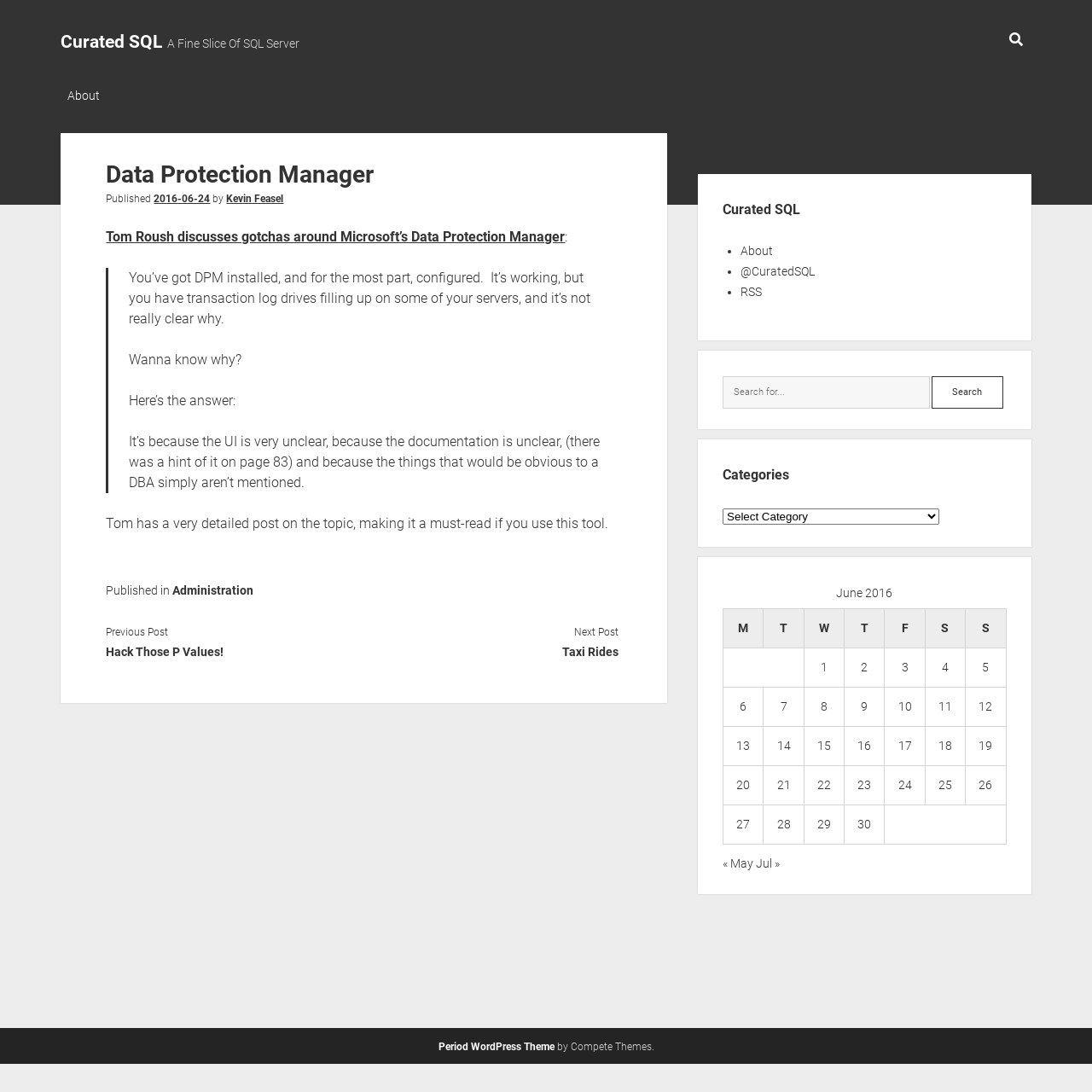For the element described, predict the bounding box coordinates as (top-left x, top-left y, bottom-right x, bottom-right y). All values should be between 0 and 1. Element description: Taxi Rides

[0.33, 0.587, 0.566, 0.606]